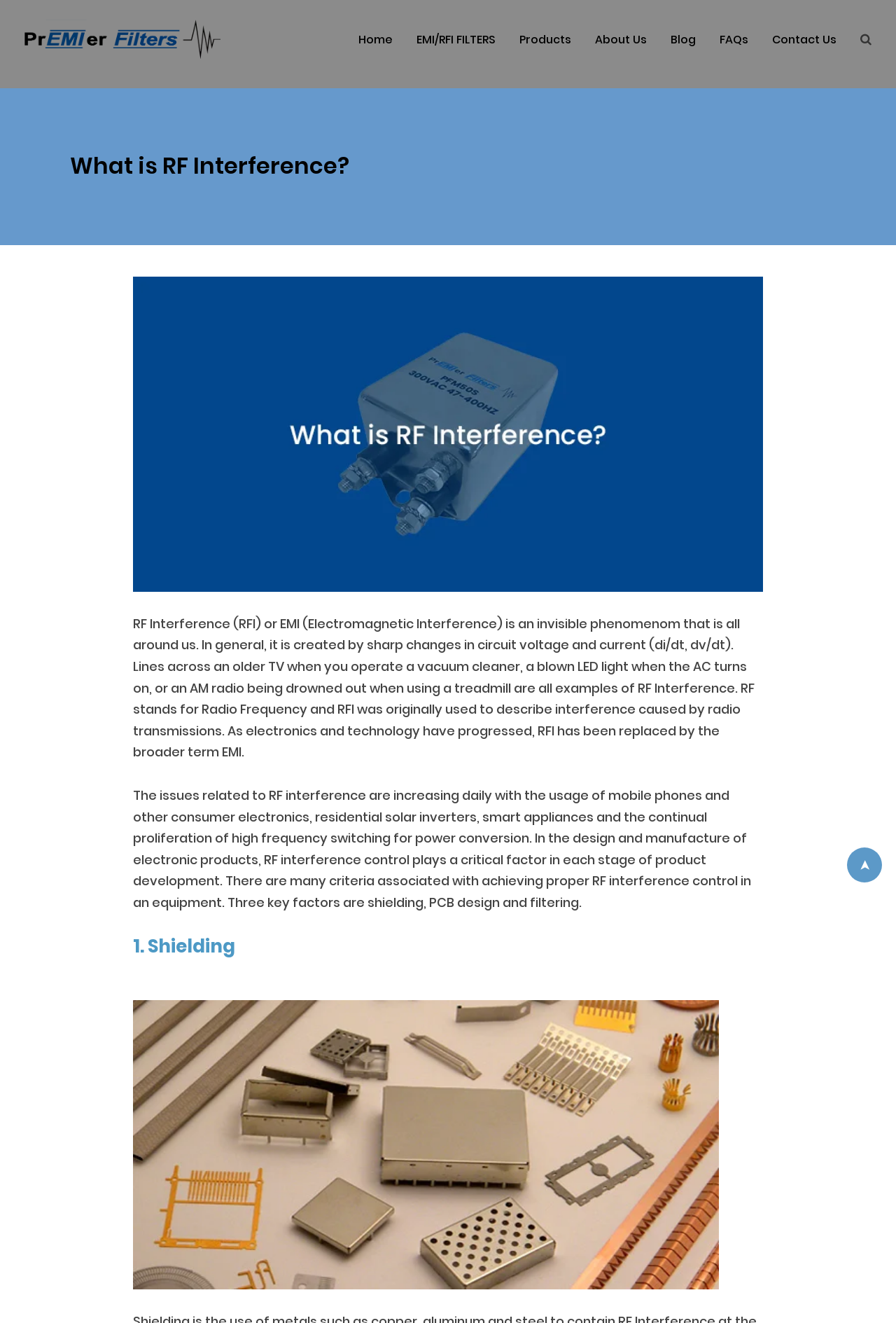Show me the bounding box coordinates of the clickable region to achieve the task as per the instruction: "Read more about EMI/RFI FILTERS".

[0.453, 0.02, 0.565, 0.039]